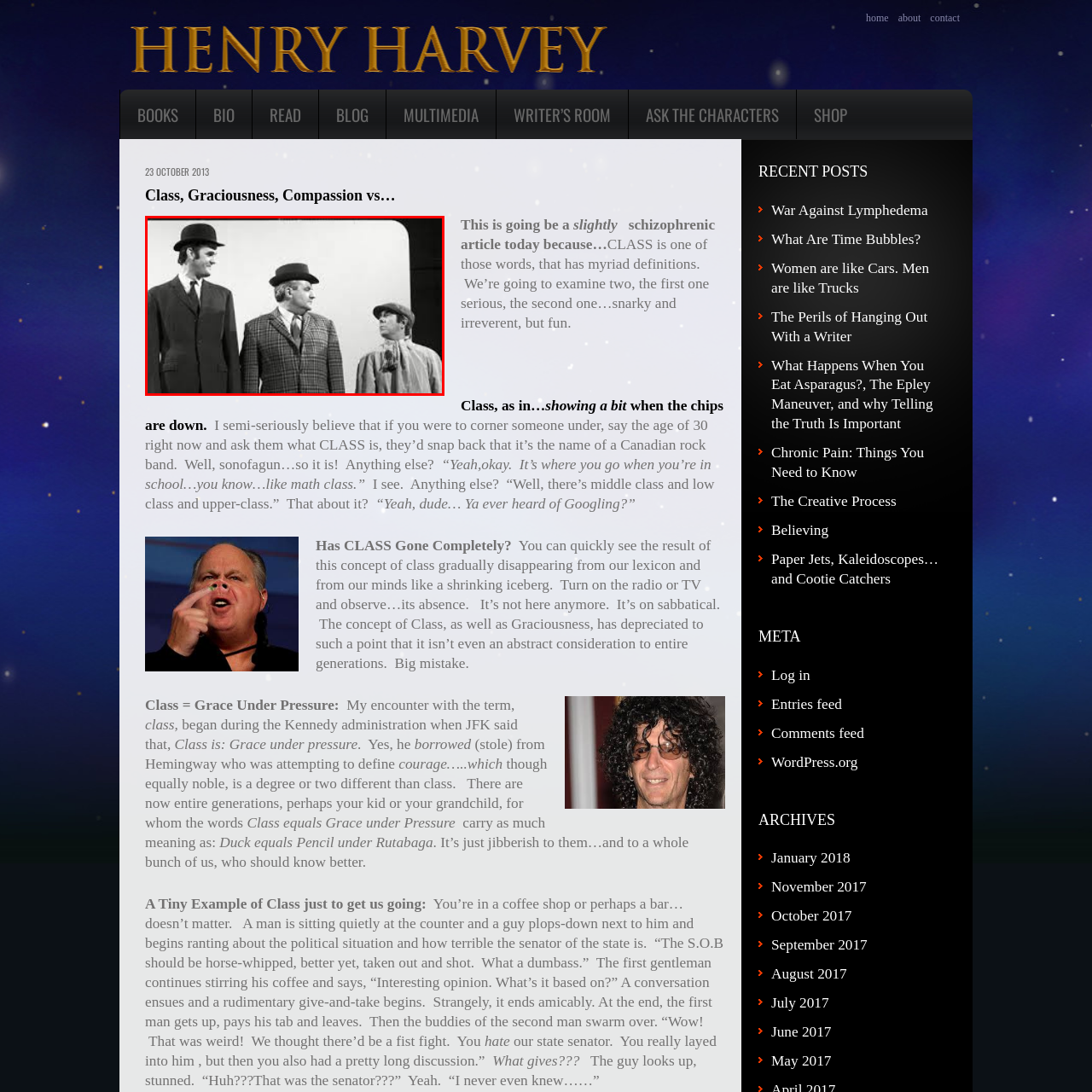What type of hat is the middle man wearing?
Observe the part of the image inside the red bounding box and answer the question concisely with one word or a short phrase.

Bowler hat